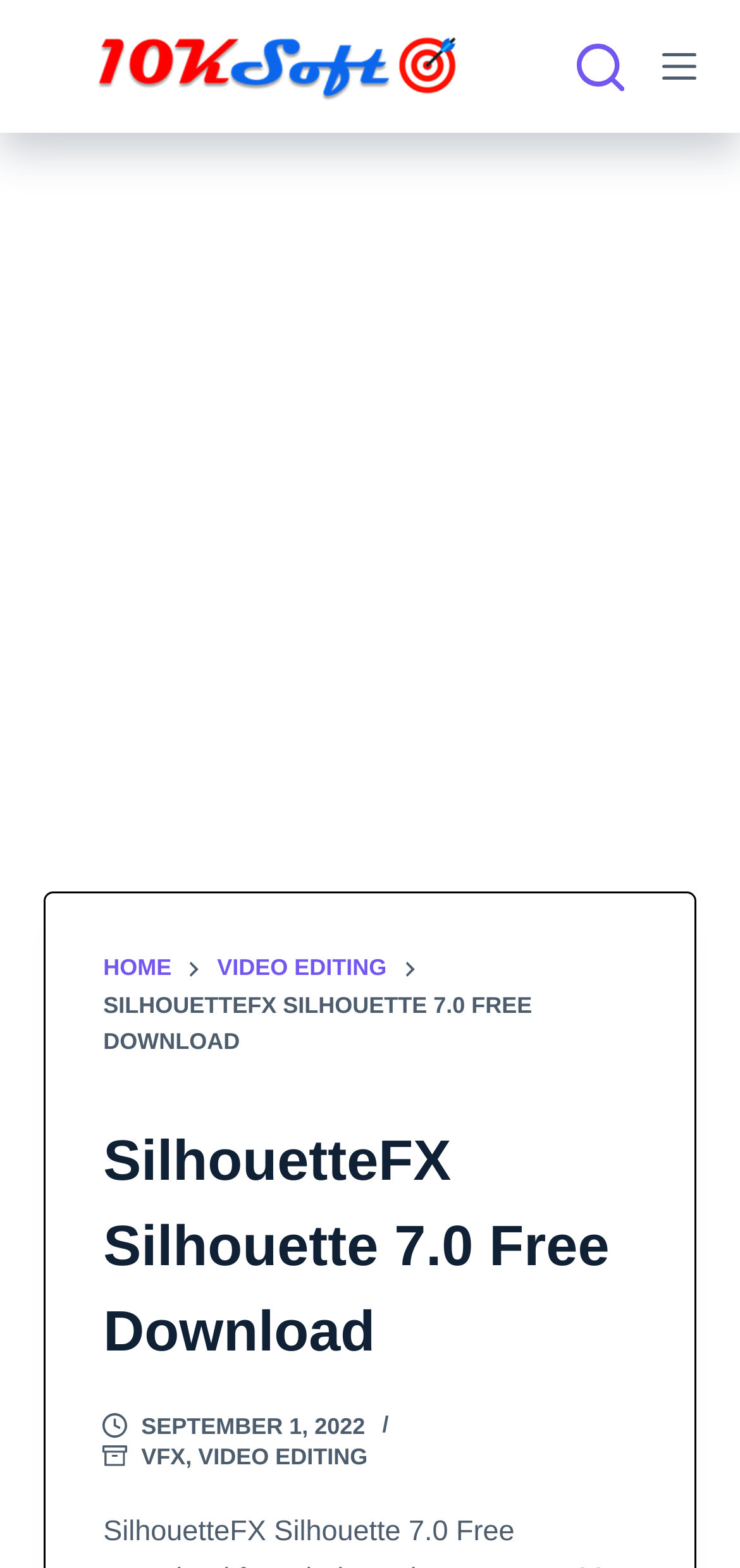What is the name of the software being downloaded?
Give a detailed and exhaustive answer to the question.

Based on the webpage content, specifically the heading 'SilhouetteFX Silhouette 7.0 Free Download', it is clear that the software being downloaded is SilhouetteFX Silhouette 7.0.